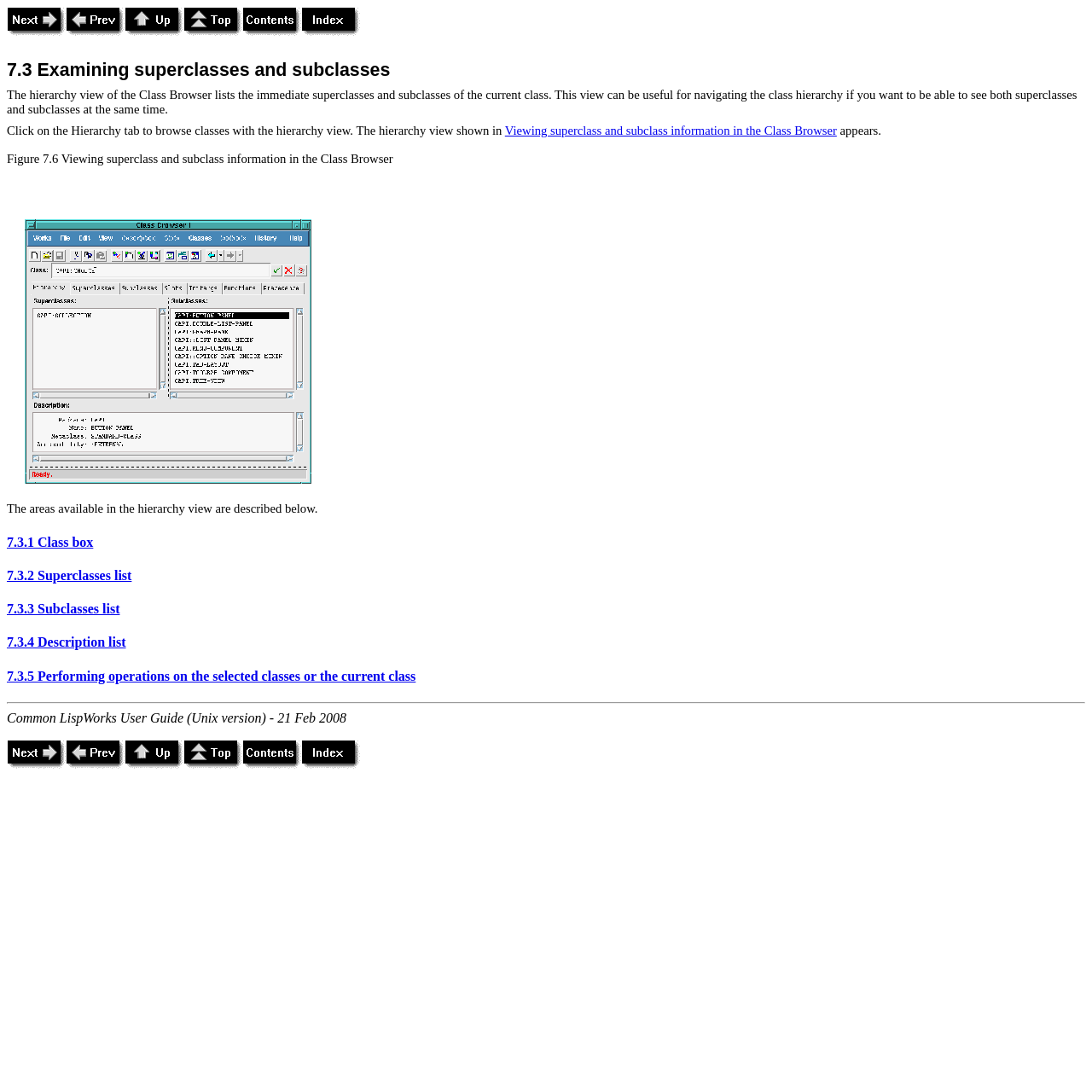Highlight the bounding box of the UI element that corresponds to this description: "7.3.1 Class box".

[0.006, 0.49, 0.085, 0.503]